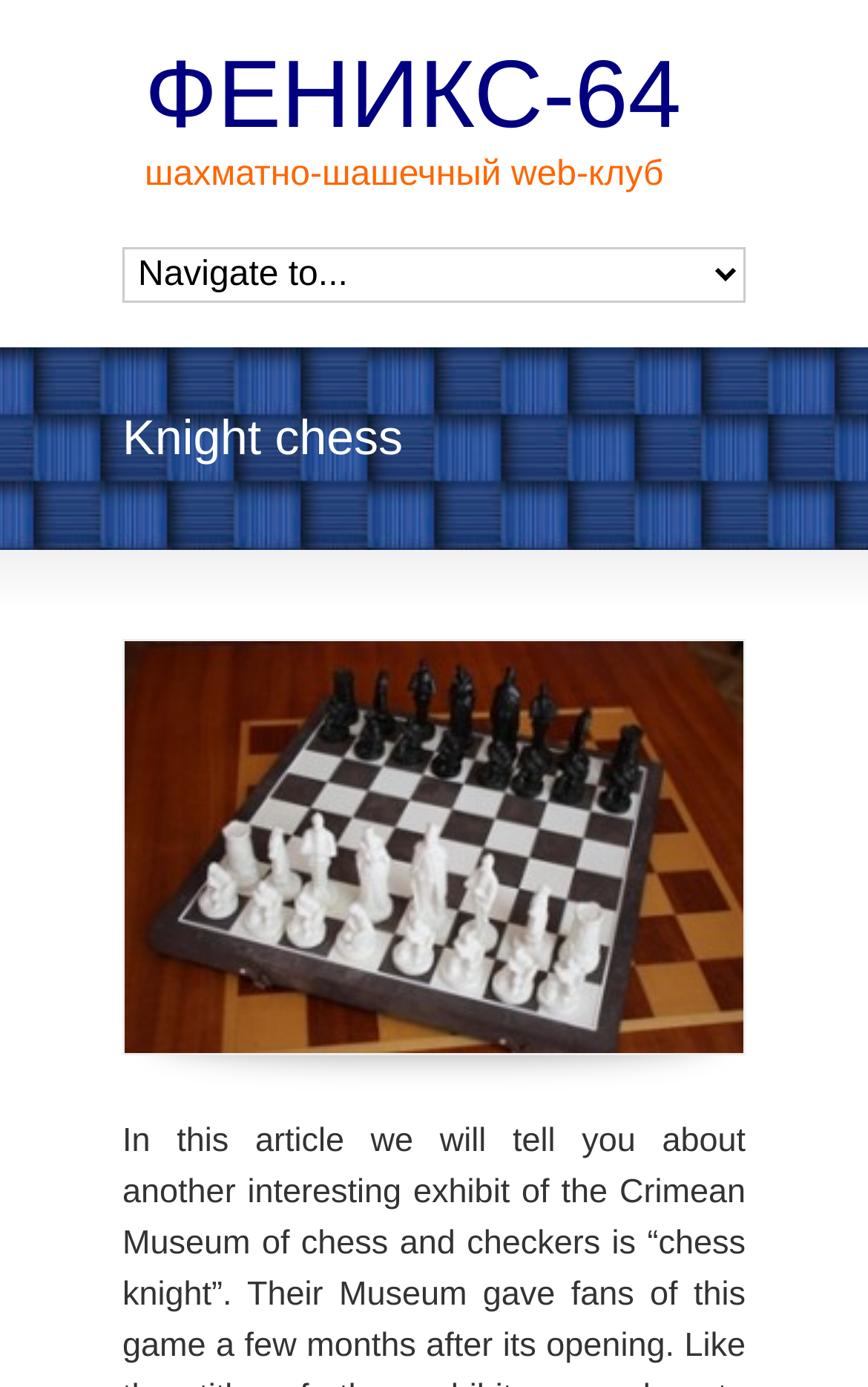How many links are there in the header?
Could you answer the question in a detailed manner, providing as much information as possible?

I found the answer by looking at the header element, which contains a single link element with the text 'Knight chess'.